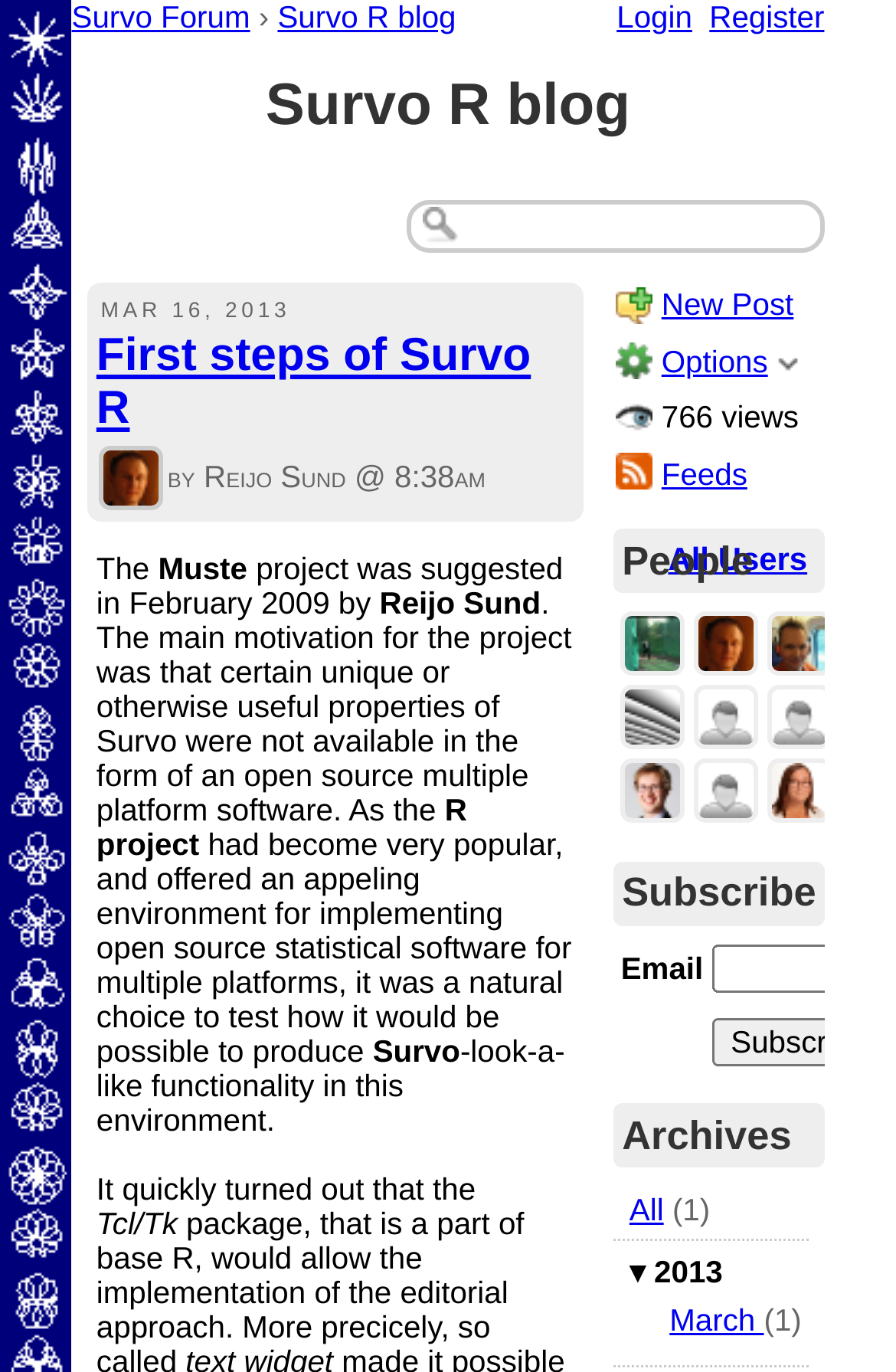How many views does the first post have?
From the details in the image, answer the question comprehensively.

The number of views of the first post can be found by looking at the LayoutTableCell element that contains the text '766 views', which is part of the LayoutTableRow element that contains the post information.